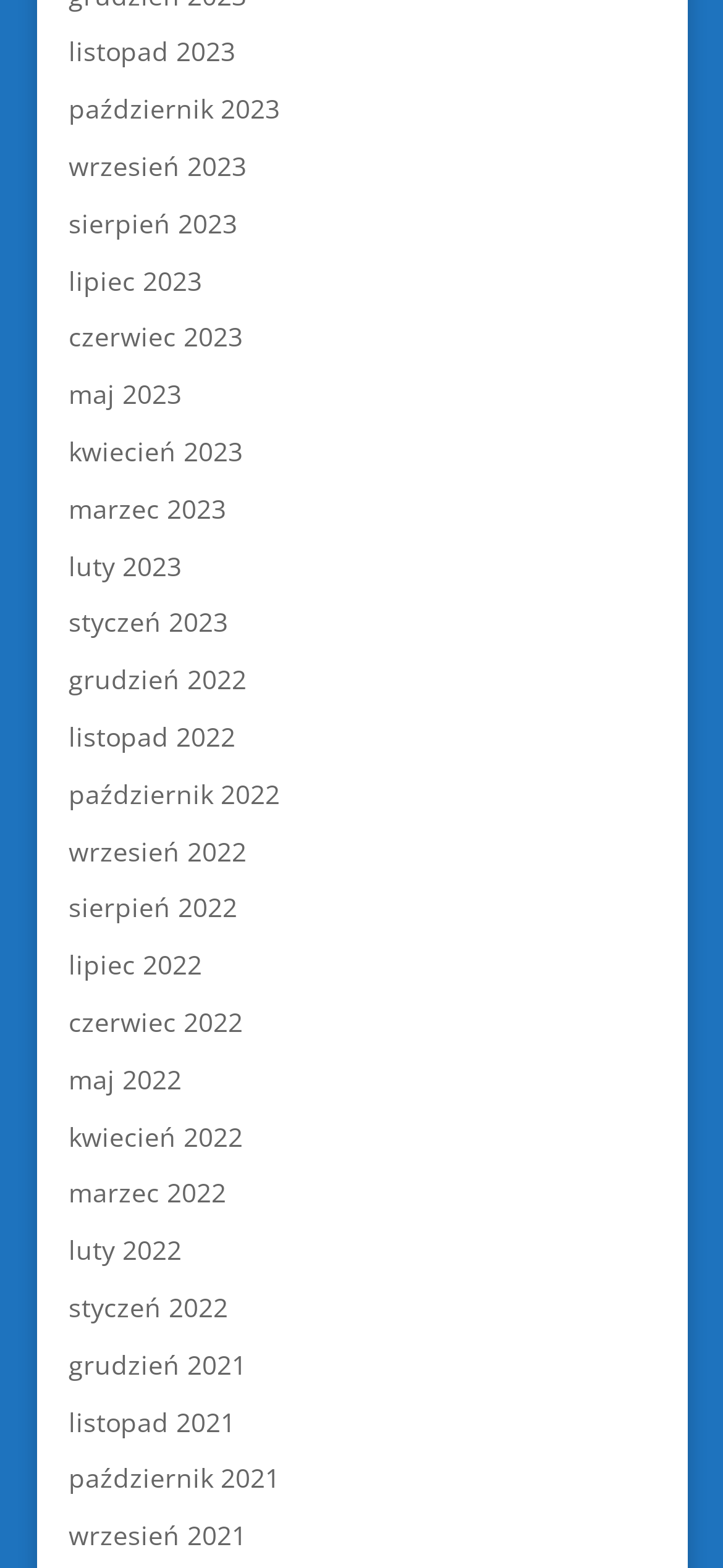Locate the bounding box coordinates of the element that should be clicked to execute the following instruction: "check wrzesień 2023".

[0.095, 0.095, 0.341, 0.117]